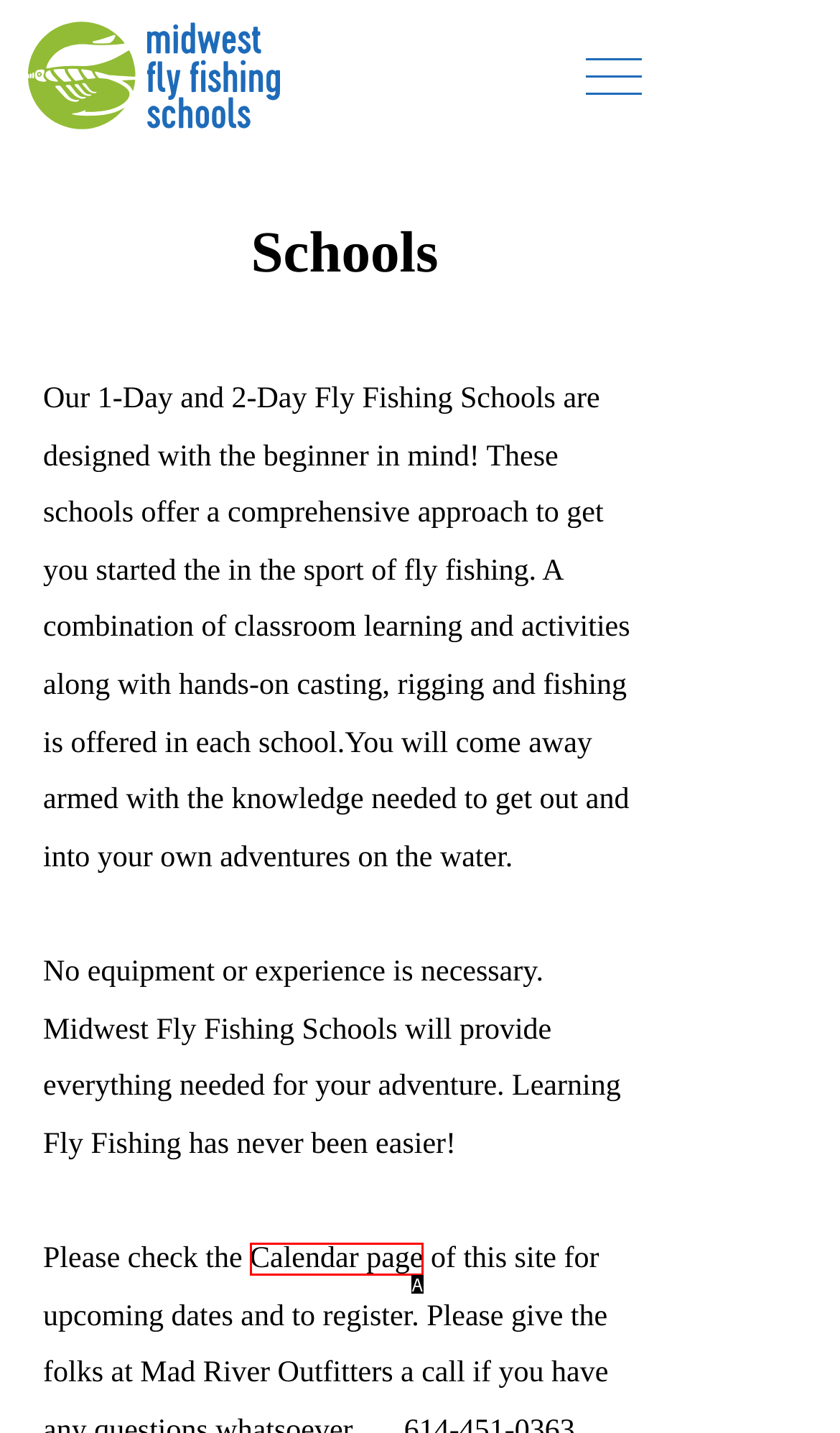Select the correct option based on the description: Calendar page
Answer directly with the option’s letter.

A